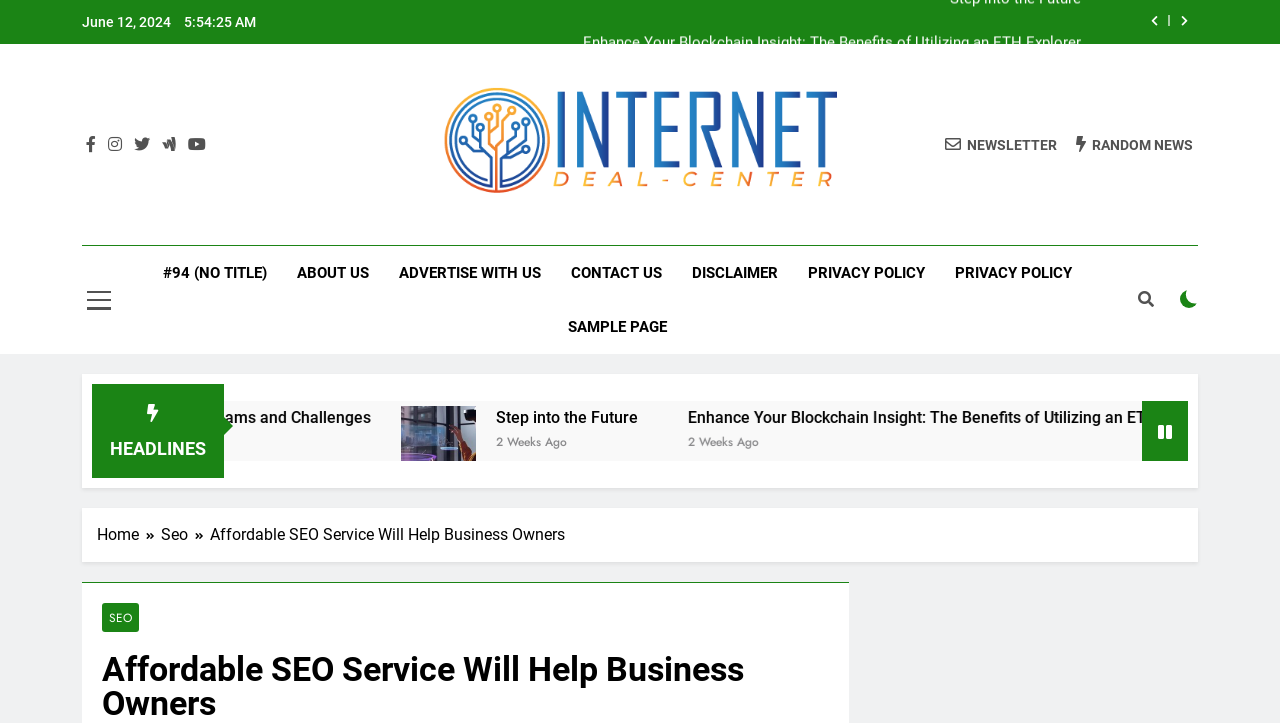Locate the UI element described as follows: "2 weeks ago16 hours ago". Return the bounding box coordinates as four float numbers between 0 and 1 in the order [left, top, right, bottom].

[0.618, 0.597, 0.674, 0.623]